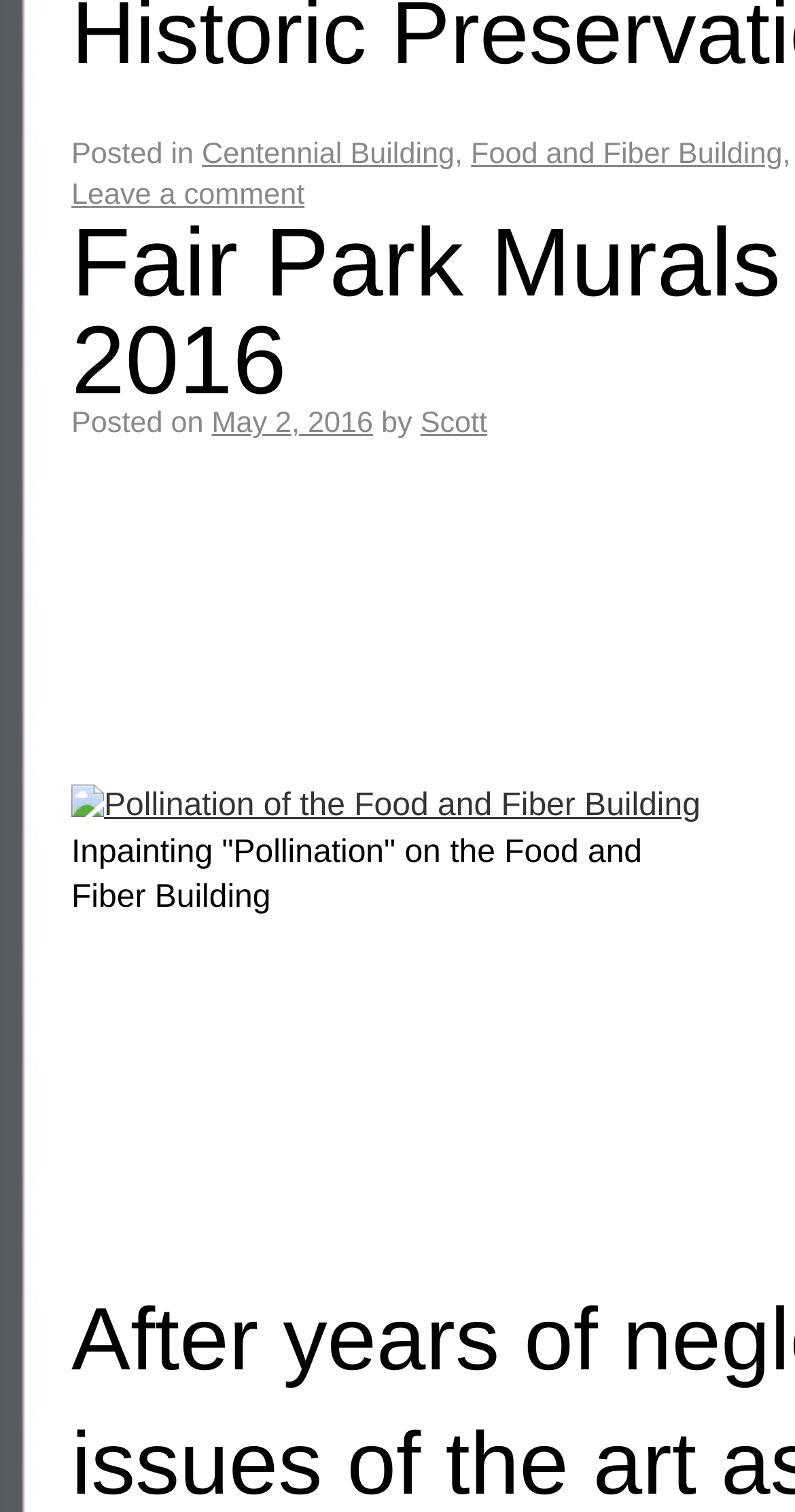How many links are there in the webpage?
Please use the visual content to give a single word or phrase answer.

5